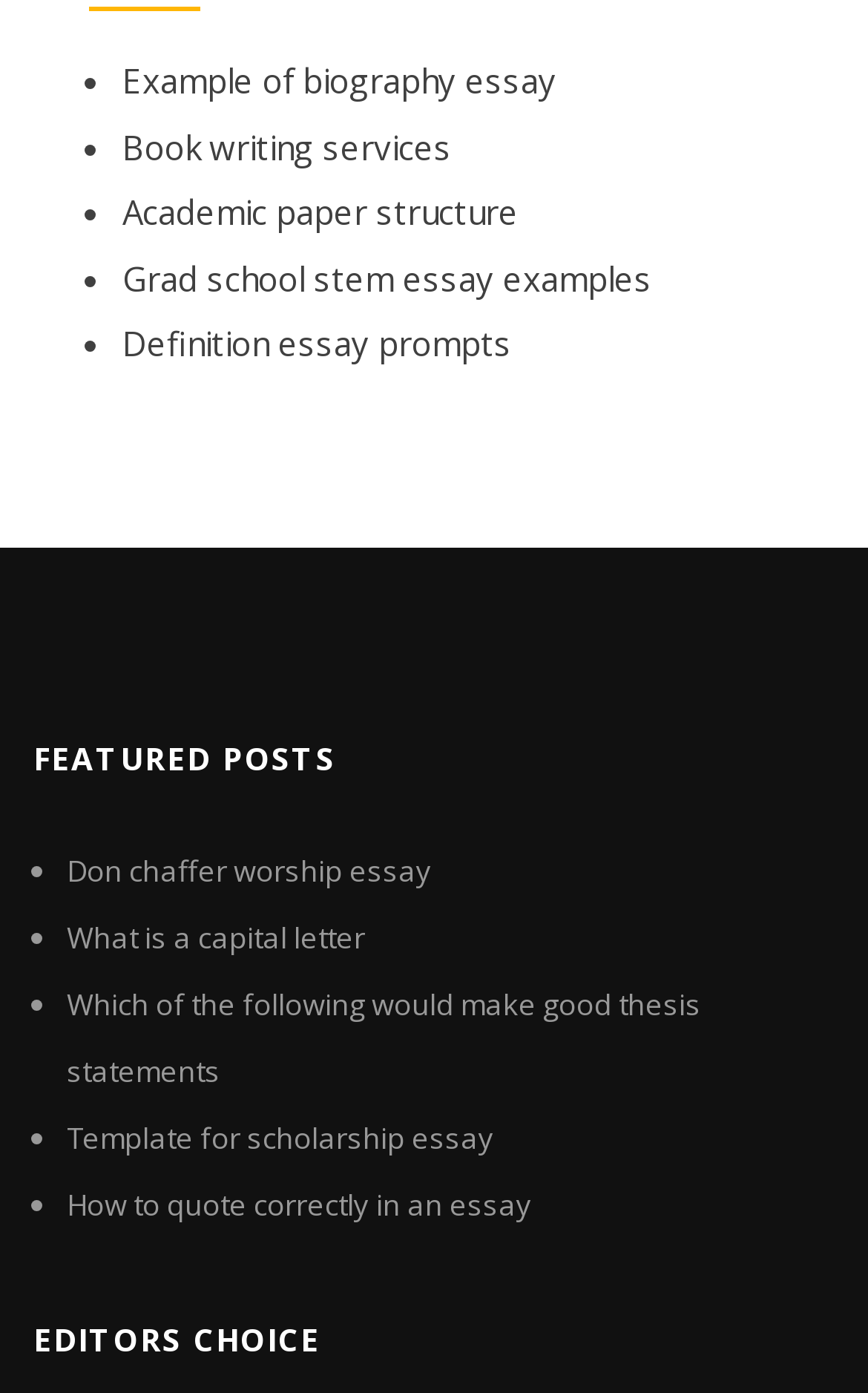Can you specify the bounding box coordinates of the area that needs to be clicked to fulfill the following instruction: "Explore academic paper structure"?

[0.141, 0.136, 0.597, 0.168]